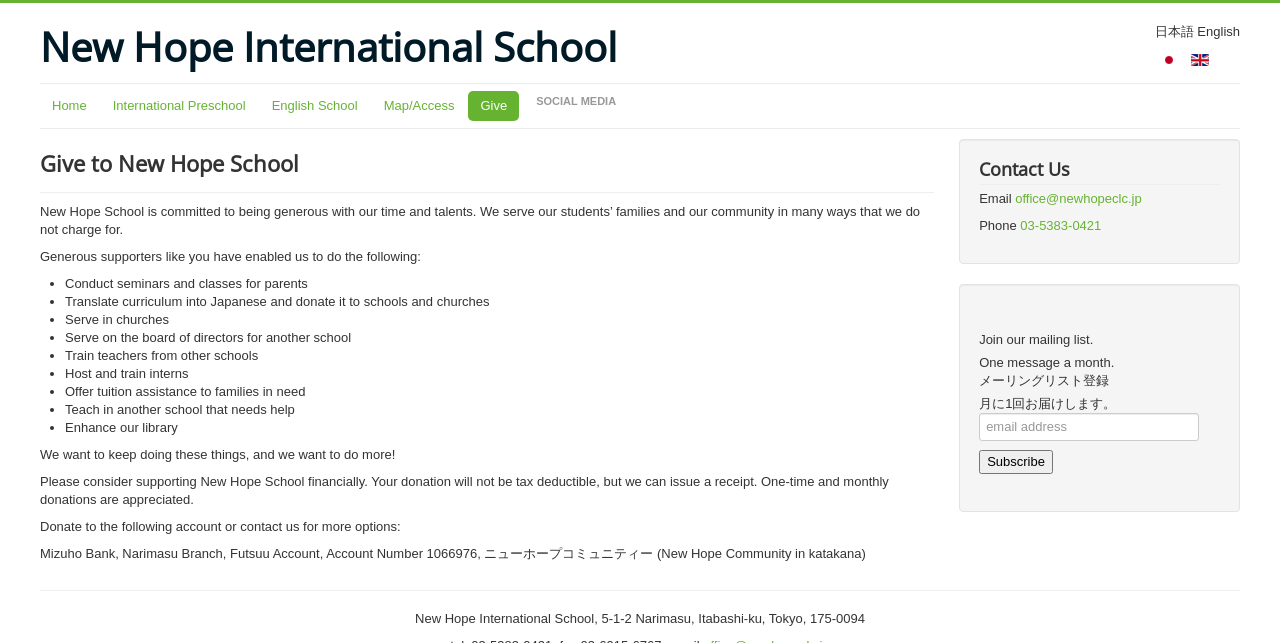Find the bounding box coordinates of the area that needs to be clicked in order to achieve the following instruction: "Donate to New Hope School". The coordinates should be specified as four float numbers between 0 and 1, i.e., [left, top, right, bottom].

[0.765, 0.7, 0.823, 0.737]